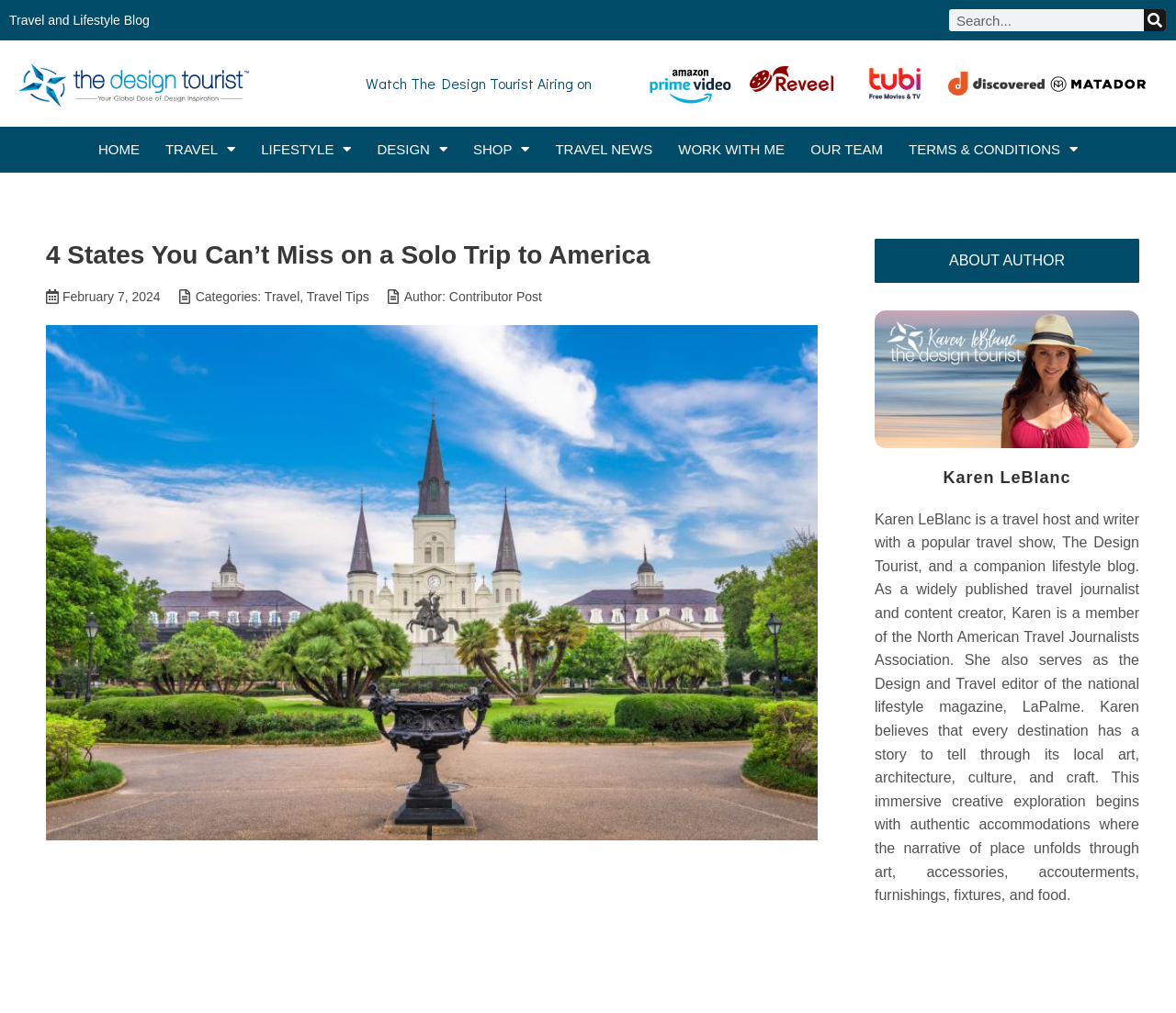Determine the bounding box of the UI element mentioned here: "Our Team". The coordinates must be in the format [left, top, right, bottom] with values ranging from 0 to 1.

[0.667, 0.134, 0.729, 0.161]